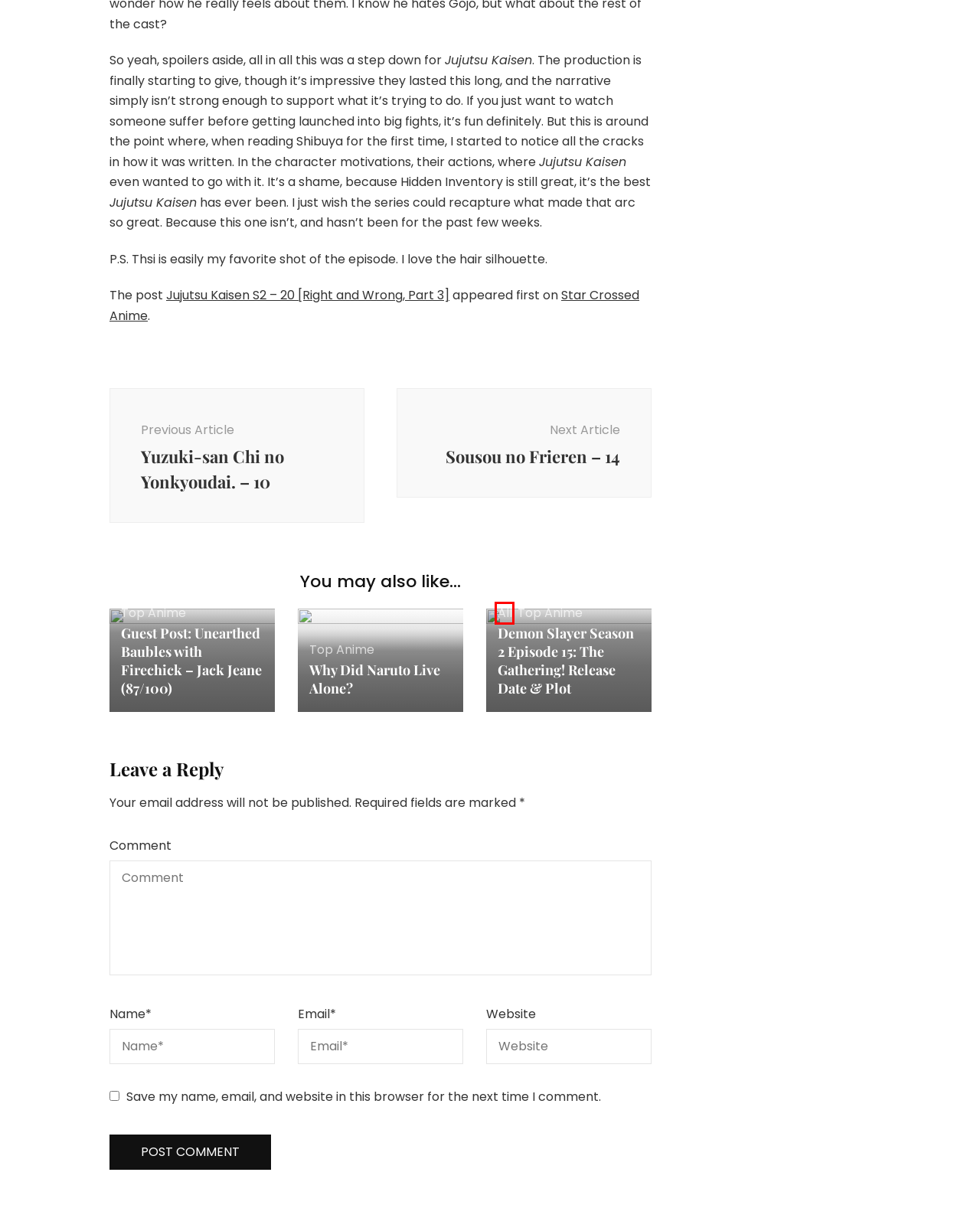Provided is a screenshot of a webpage with a red bounding box around an element. Select the most accurate webpage description for the page that appears after clicking the highlighted element. Here are the candidates:
A. Yuzuki-san Chi no Yonkyoudai. – 10 – Likely systems
B. All – Likely systems
C. Star Crossed Anime - Formerly psgels.net
D. Sousou no Frieren – 14 – Likely systems
E. Jujutsu Kaisen S2 - 20 [Right and Wrong, Part 3] - Star Crossed Anime
F. Why Did Naruto Live Alone? – Likely systems
G. Guest Post: Unearthed Baubles with Firechick – Jack Jeane (87/100) – Likely systems
H. Demon Slayer Season 2 Episode 15: The Gathering! Release Date & Plot – Likely systems

B